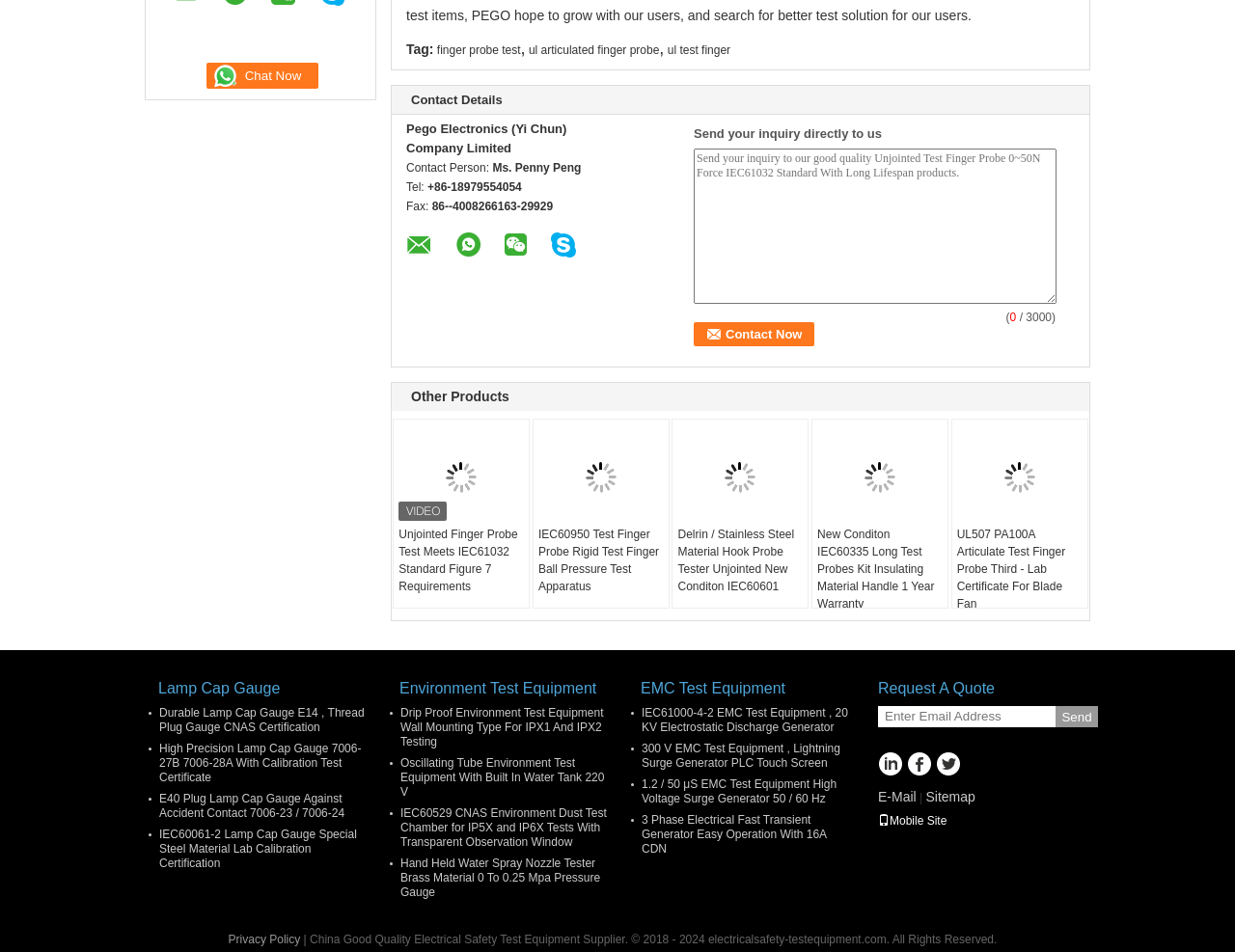What is the phone number of the contact person? Analyze the screenshot and reply with just one word or a short phrase.

+86-18979554054